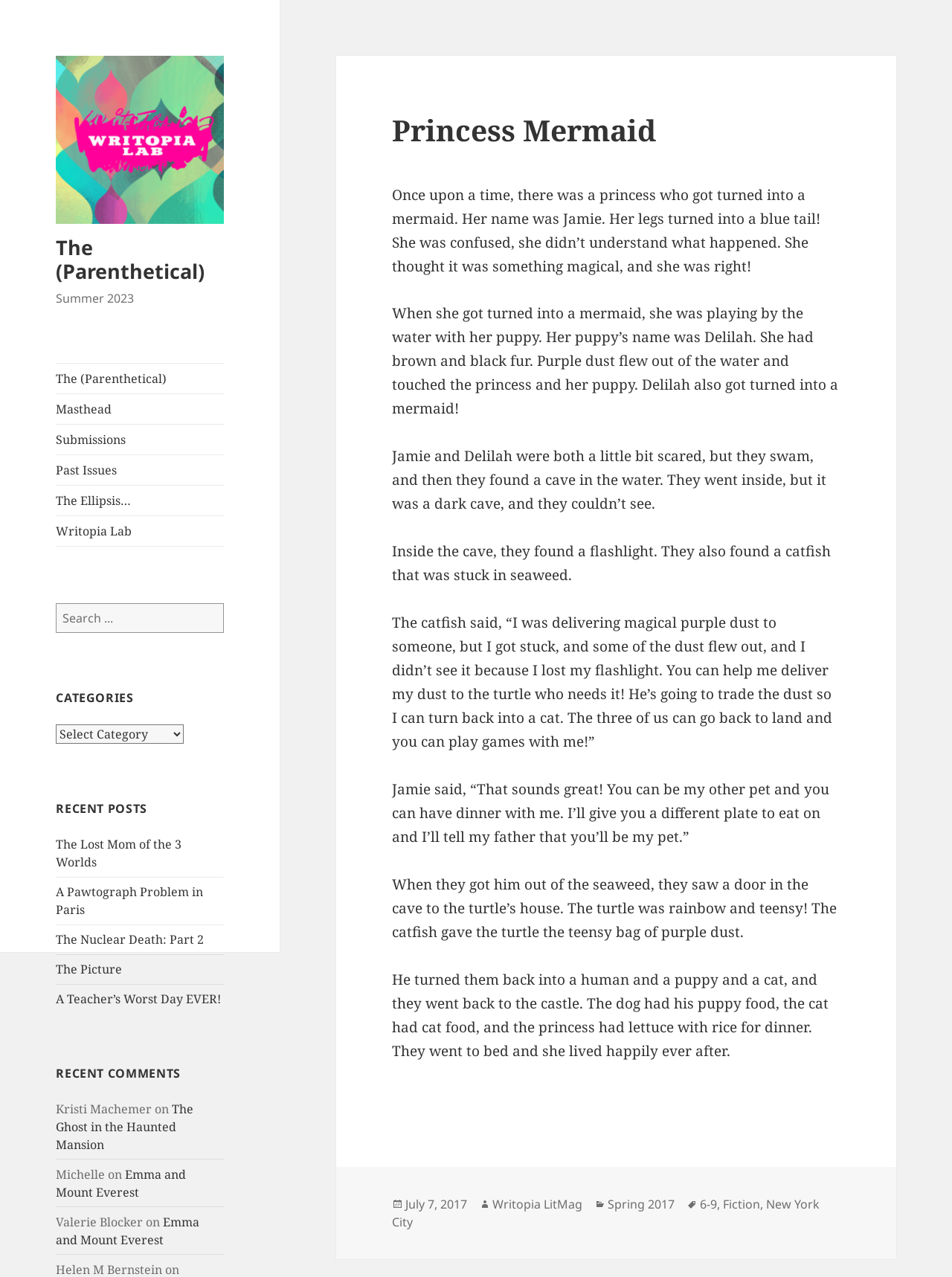Locate the bounding box coordinates of the clickable area needed to fulfill the instruction: "Read the article 'Princess Mermaid'".

[0.353, 0.044, 0.941, 0.986]